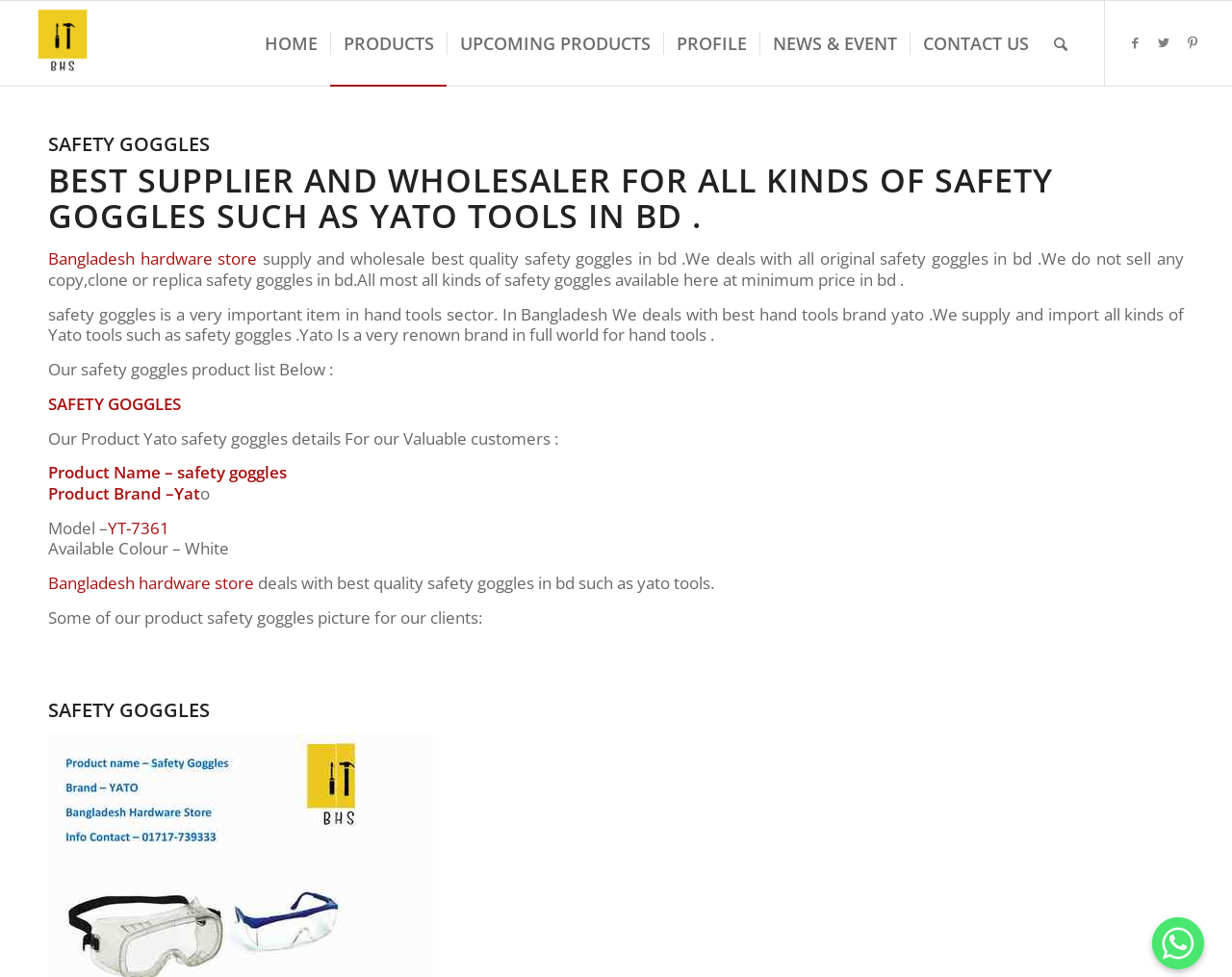Please provide a comprehensive response to the question below by analyzing the image: 
What is the name of the hardware store?

The name of the hardware store can be found in the top-left corner of the webpage, where it is written as 'Bangladesh Hardware Store' with a link to the store's homepage.